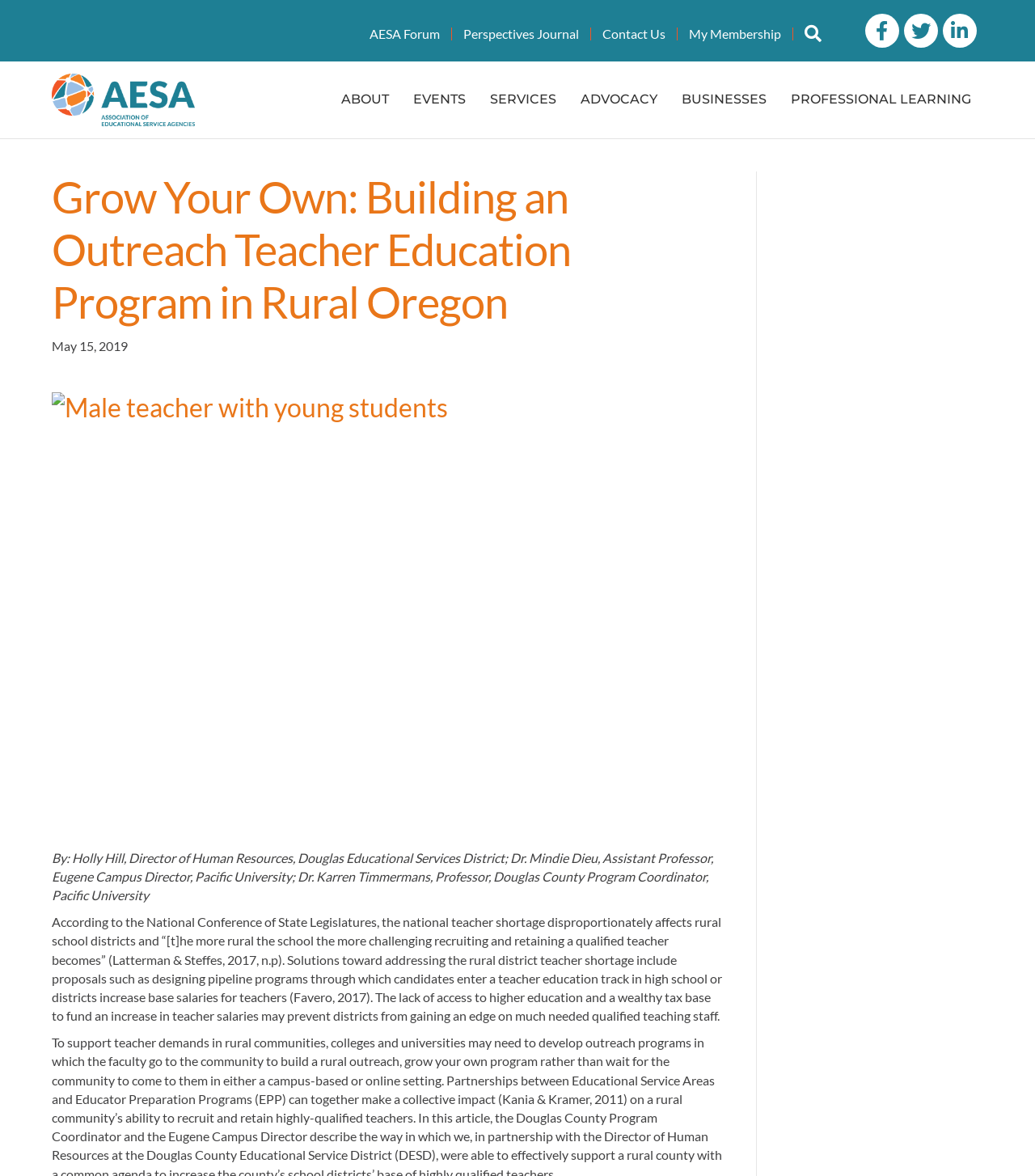Please find the bounding box coordinates of the clickable region needed to complete the following instruction: "Click the My Membership link". The bounding box coordinates must consist of four float numbers between 0 and 1, i.e., [left, top, right, bottom].

[0.654, 0.023, 0.765, 0.034]